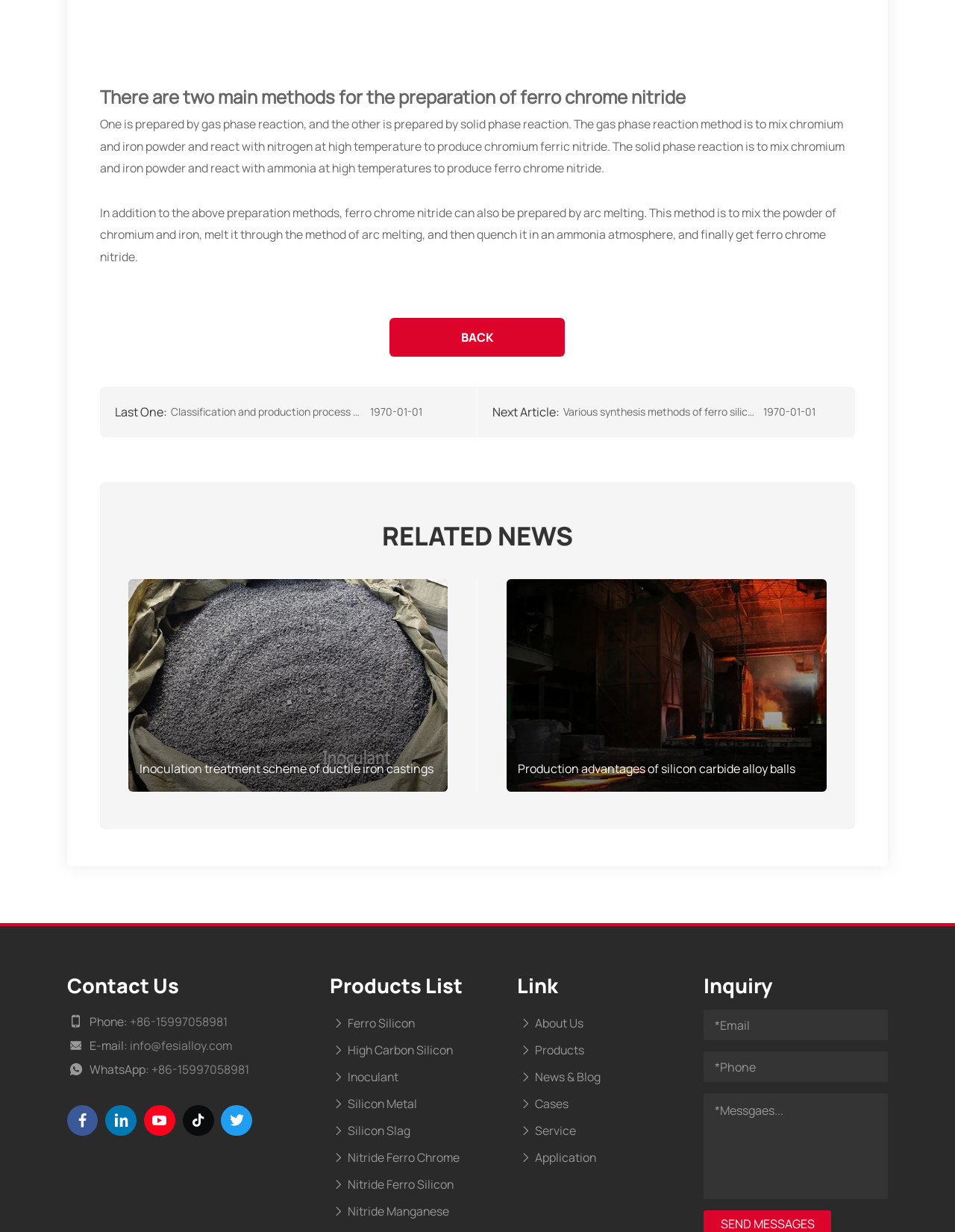What is the contact information of the company?
Provide a detailed answer to the question, using the image to inform your response.

The contact information of the company can be found at the bottom of the webpage, which includes phone number +86-15997058981 and email address info@fesialloy.com.